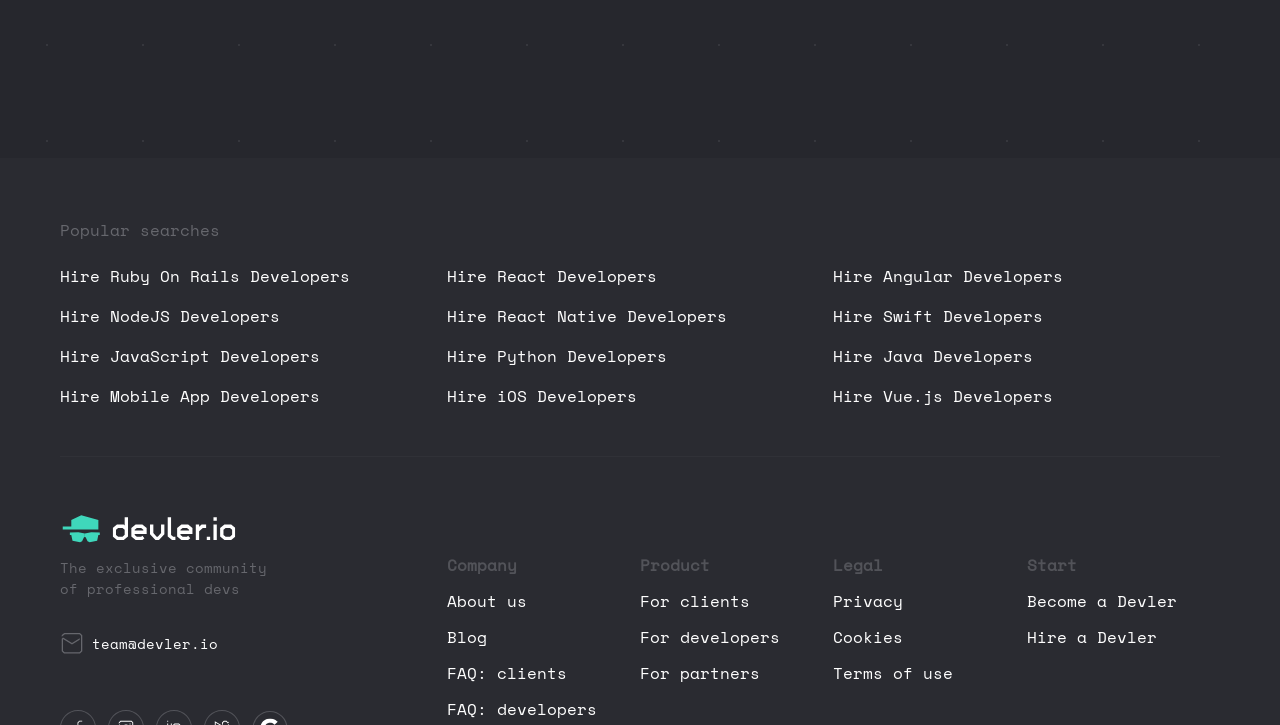Locate the bounding box coordinates of the clickable region to complete the following instruction: "Hire Ruby On Rails Developers."

[0.047, 0.363, 0.273, 0.396]